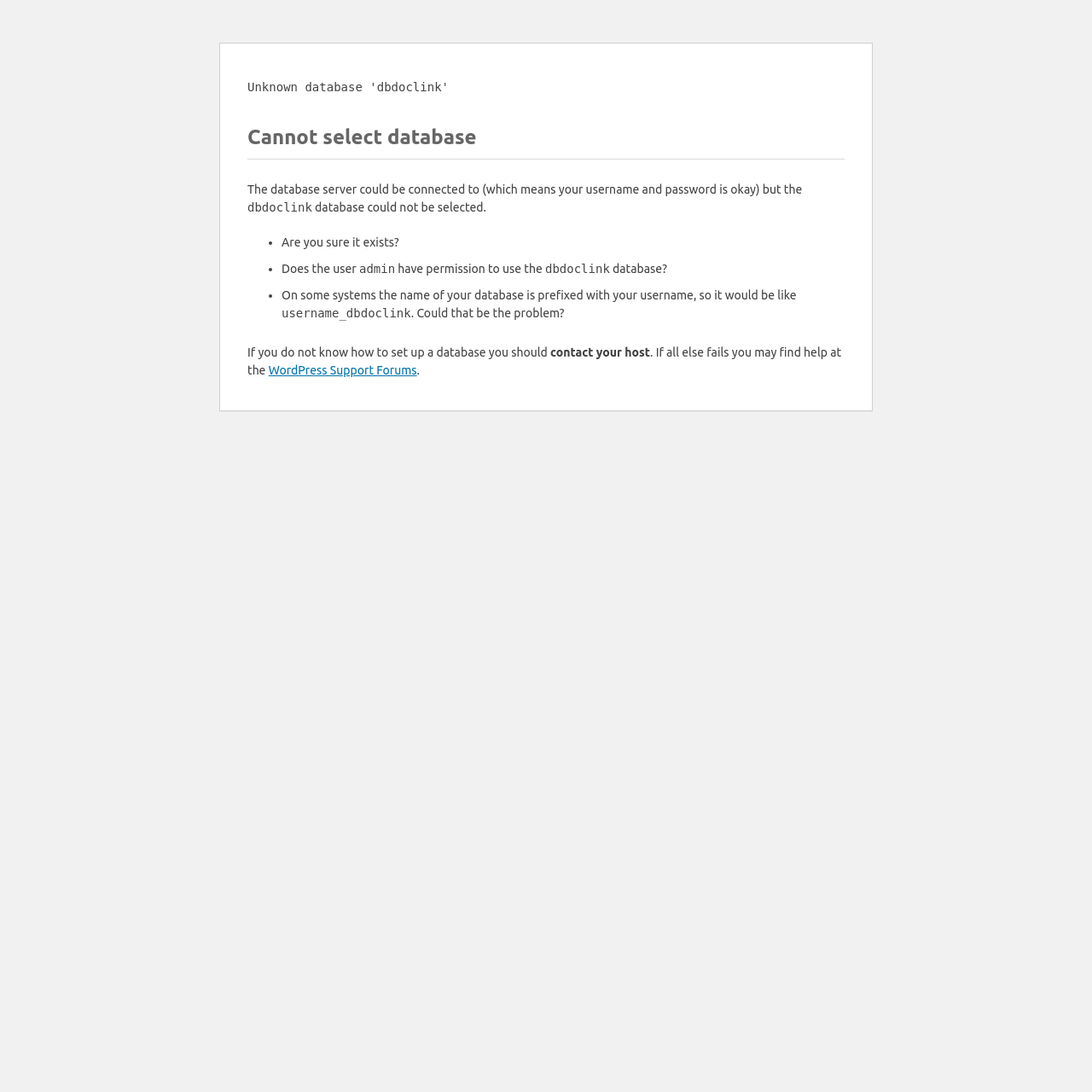Refer to the image and provide an in-depth answer to the question:
What is the error message?

The error message is displayed as a heading at the top of the webpage, indicating that there is an issue with selecting the database.